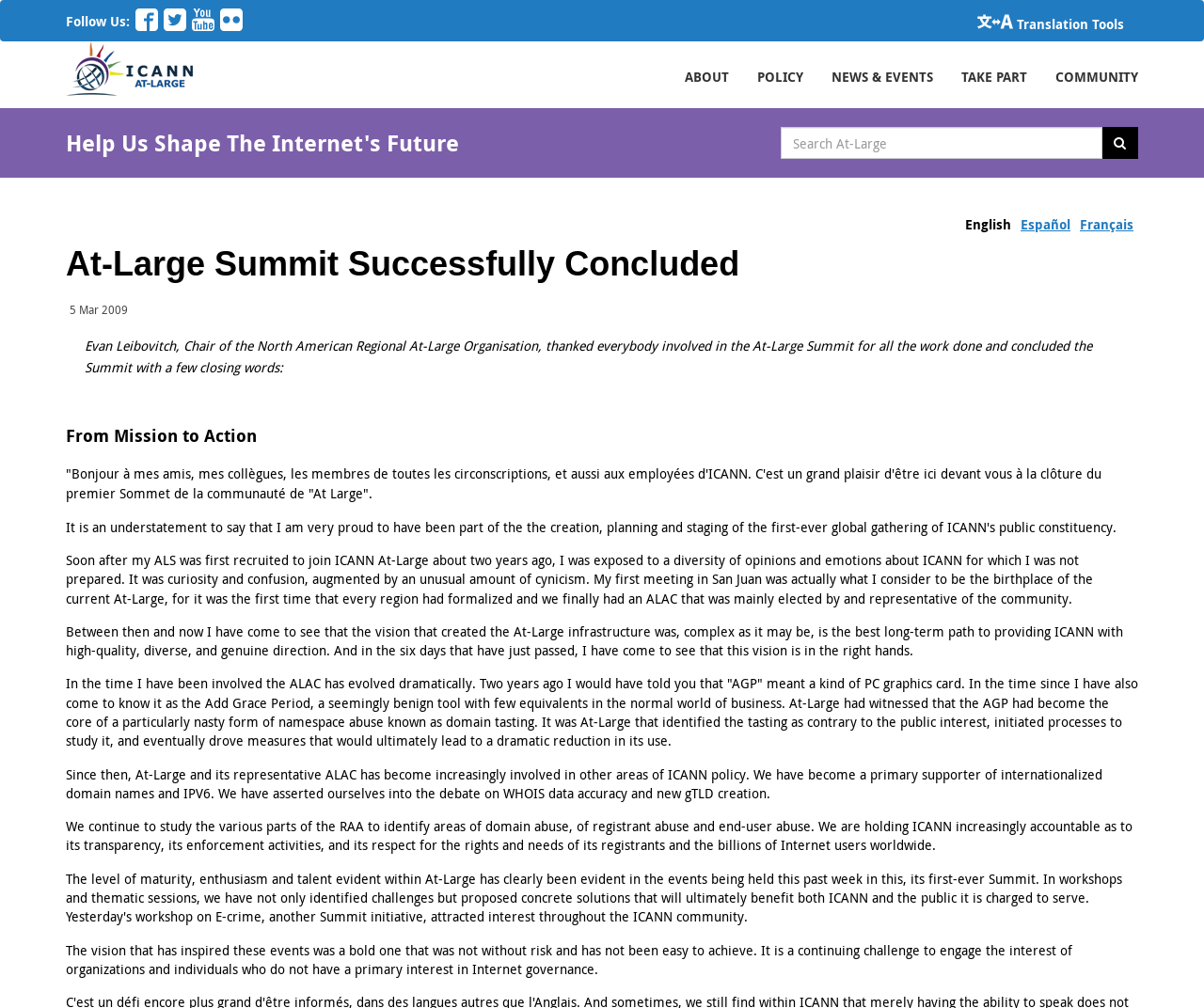Identify and extract the main heading from the webpage.

At-Large Summit Successfully Concluded